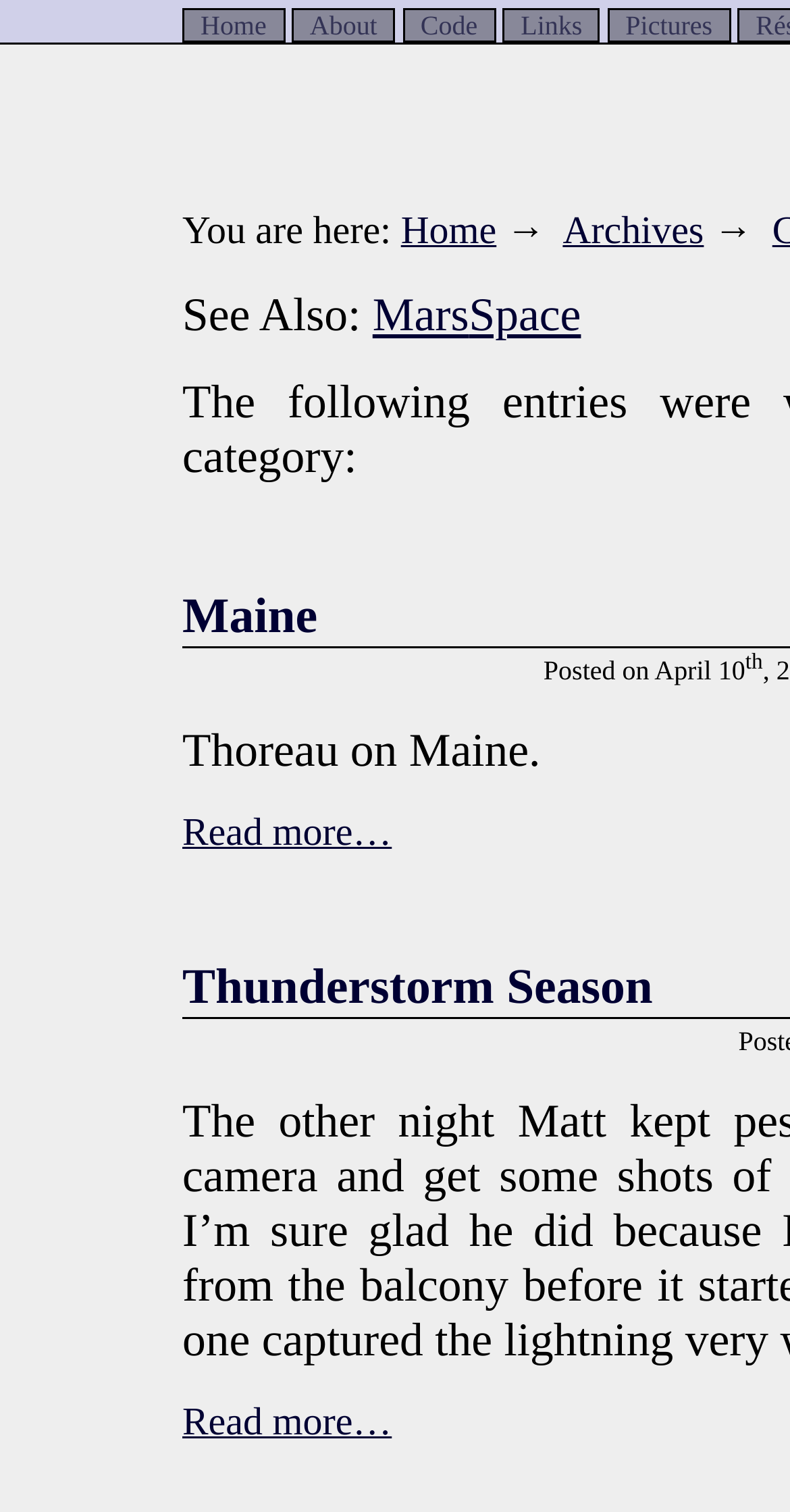Find and indicate the bounding box coordinates of the region you should select to follow the given instruction: "read more about Thunderstorm Season".

[0.231, 0.635, 0.826, 0.671]